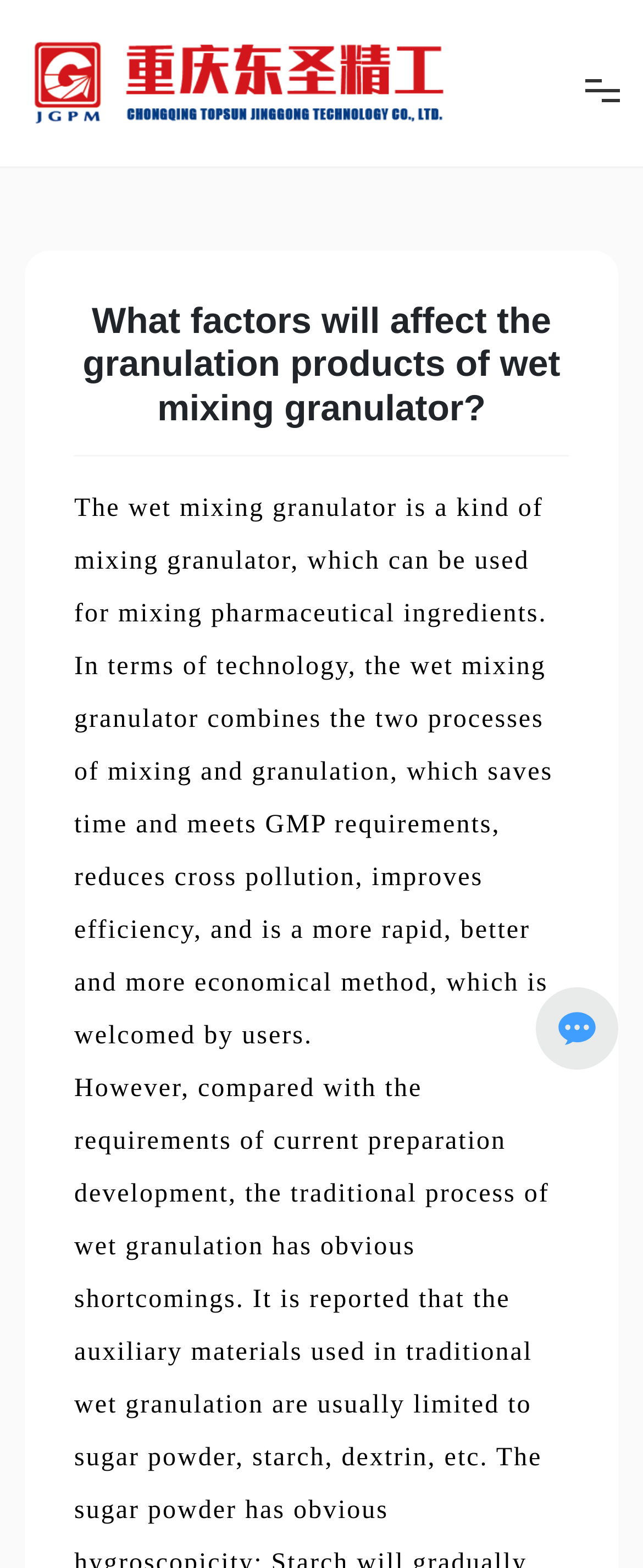Examine the image and give a thorough answer to the following question:
What is the purpose of the wet mixing granulator?

According to the main content, the wet mixing granulator is used for mixing pharmaceutical ingredients, and it combines the two processes of mixing and granulation, which saves time and meets GMP requirements.